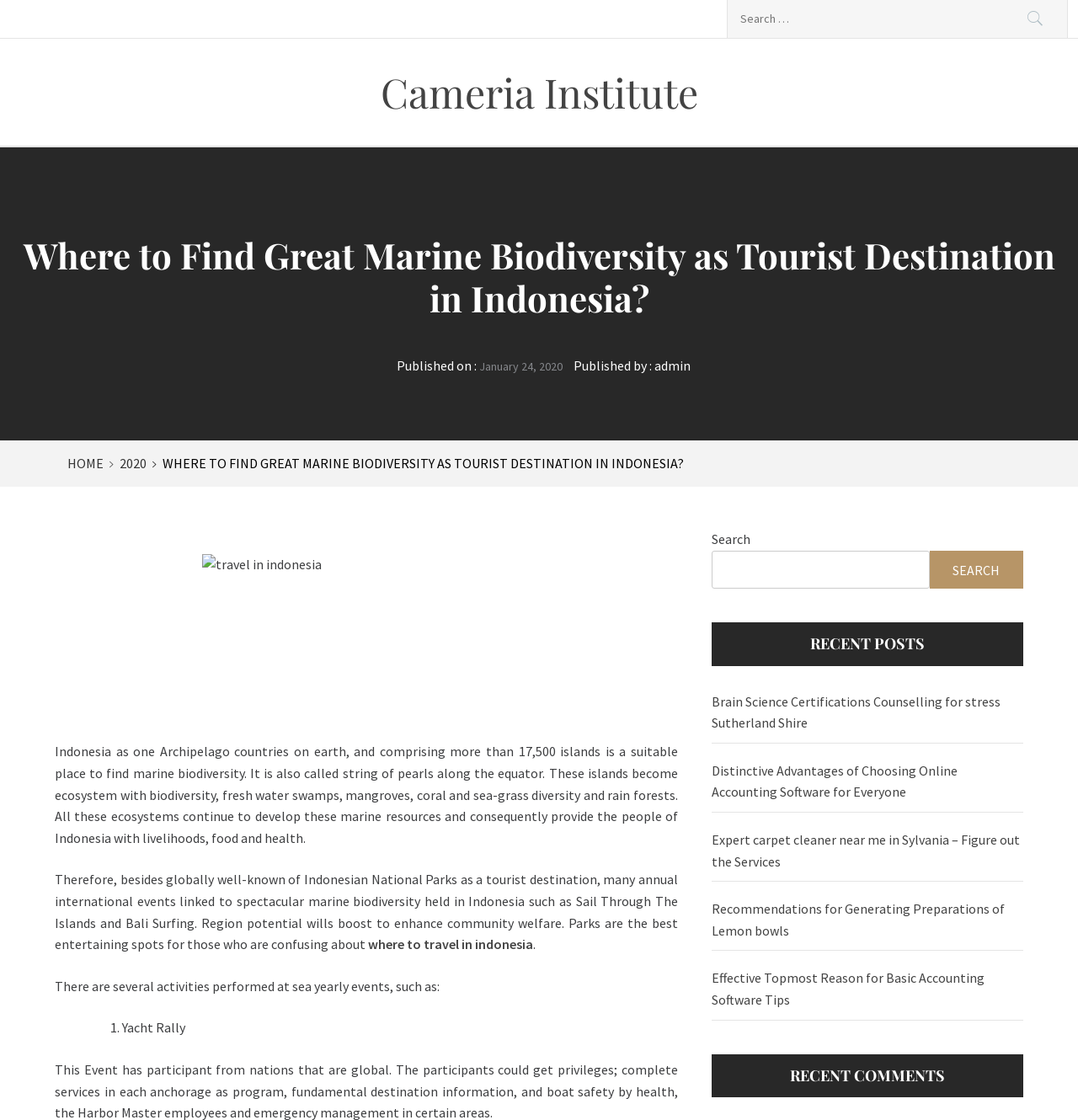Locate the bounding box coordinates of the UI element described by: "Cameria Institute". Provide the coordinates as four float numbers between 0 and 1, formatted as [left, top, right, bottom].

[0.353, 0.058, 0.647, 0.106]